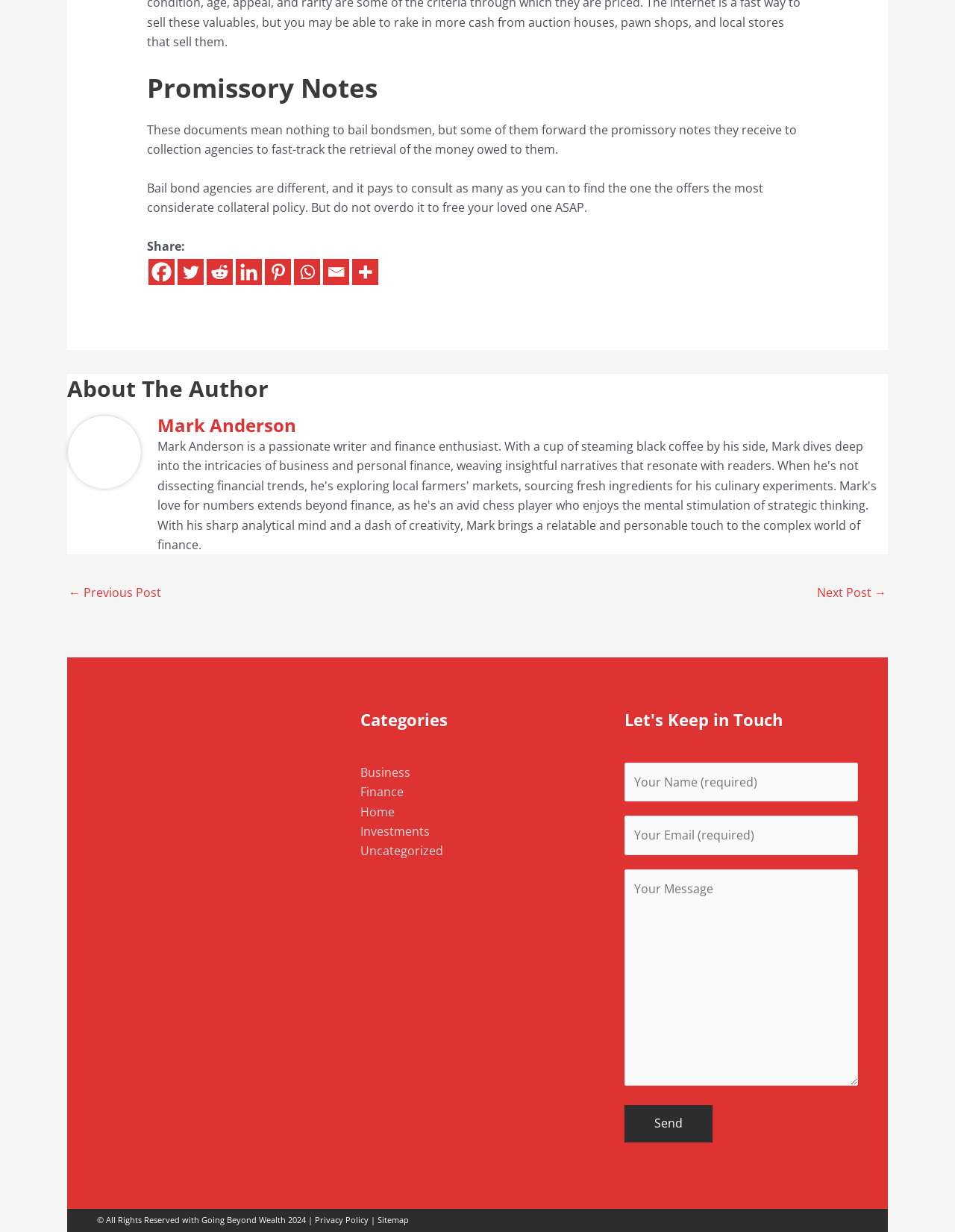Provide the bounding box coordinates in the format (top-left x, top-left y, bottom-right x, bottom-right y). All values are floating point numbers between 0 and 1. Determine the bounding box coordinate of the UI element described as: ← Previous Post

[0.072, 0.471, 0.169, 0.493]